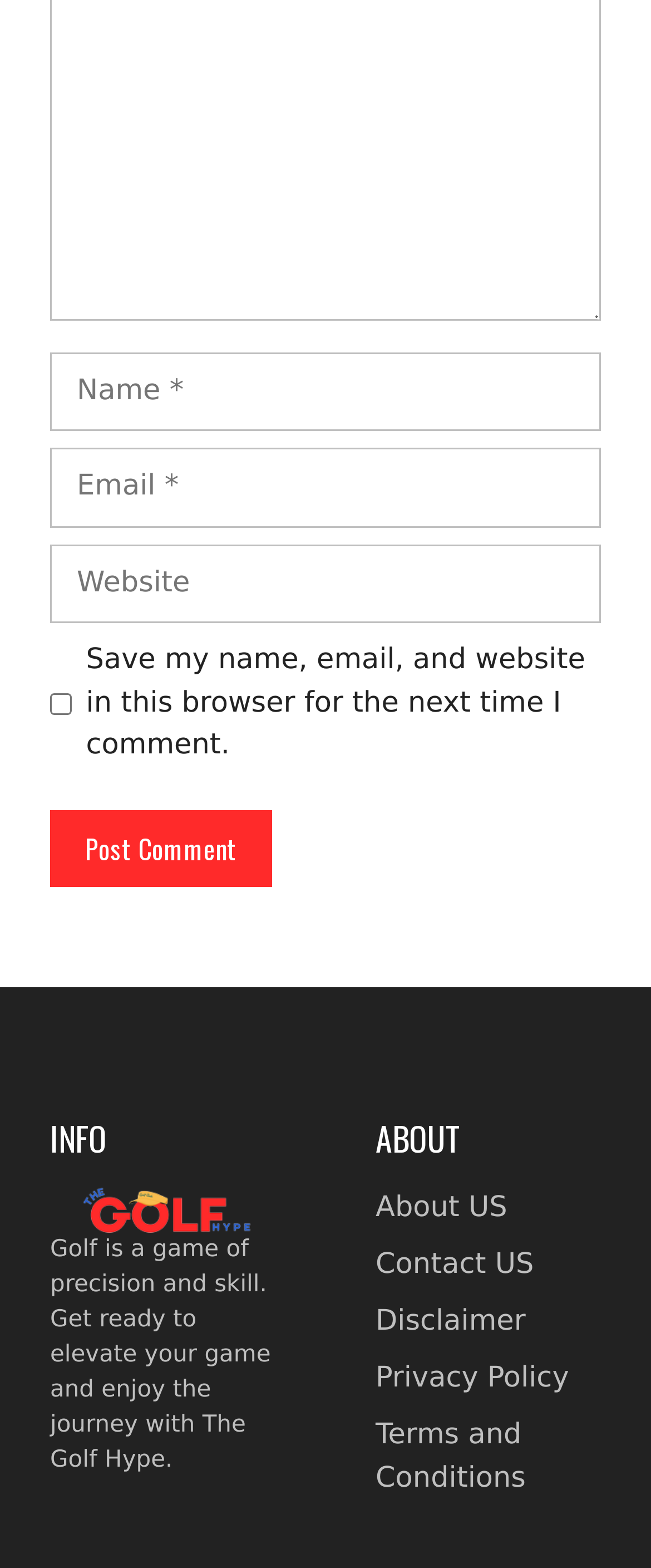Identify the bounding box for the UI element described as: "Contact US". Ensure the coordinates are four float numbers between 0 and 1, formatted as [left, top, right, bottom].

[0.577, 0.794, 0.82, 0.821]